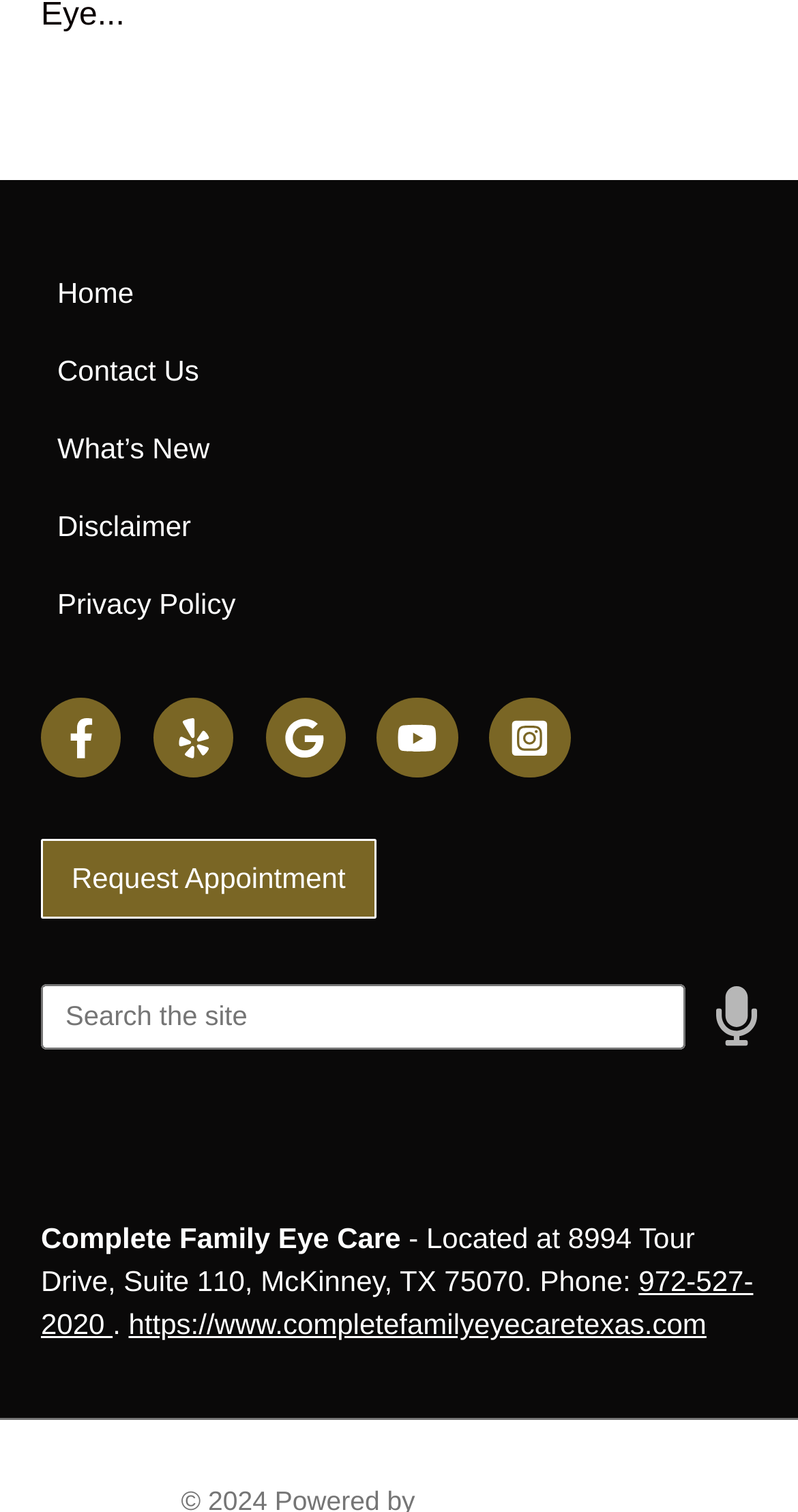How many social media links are available?
Use the information from the image to give a detailed answer to the question.

I counted the number of social media links by looking at the links with images, which are 'Visit us on facebook', 'Visit us on yelp', 'Visit us on google', 'Visit us on youtube', and 'Visit us on instagram'. There are 5 social media links in total.